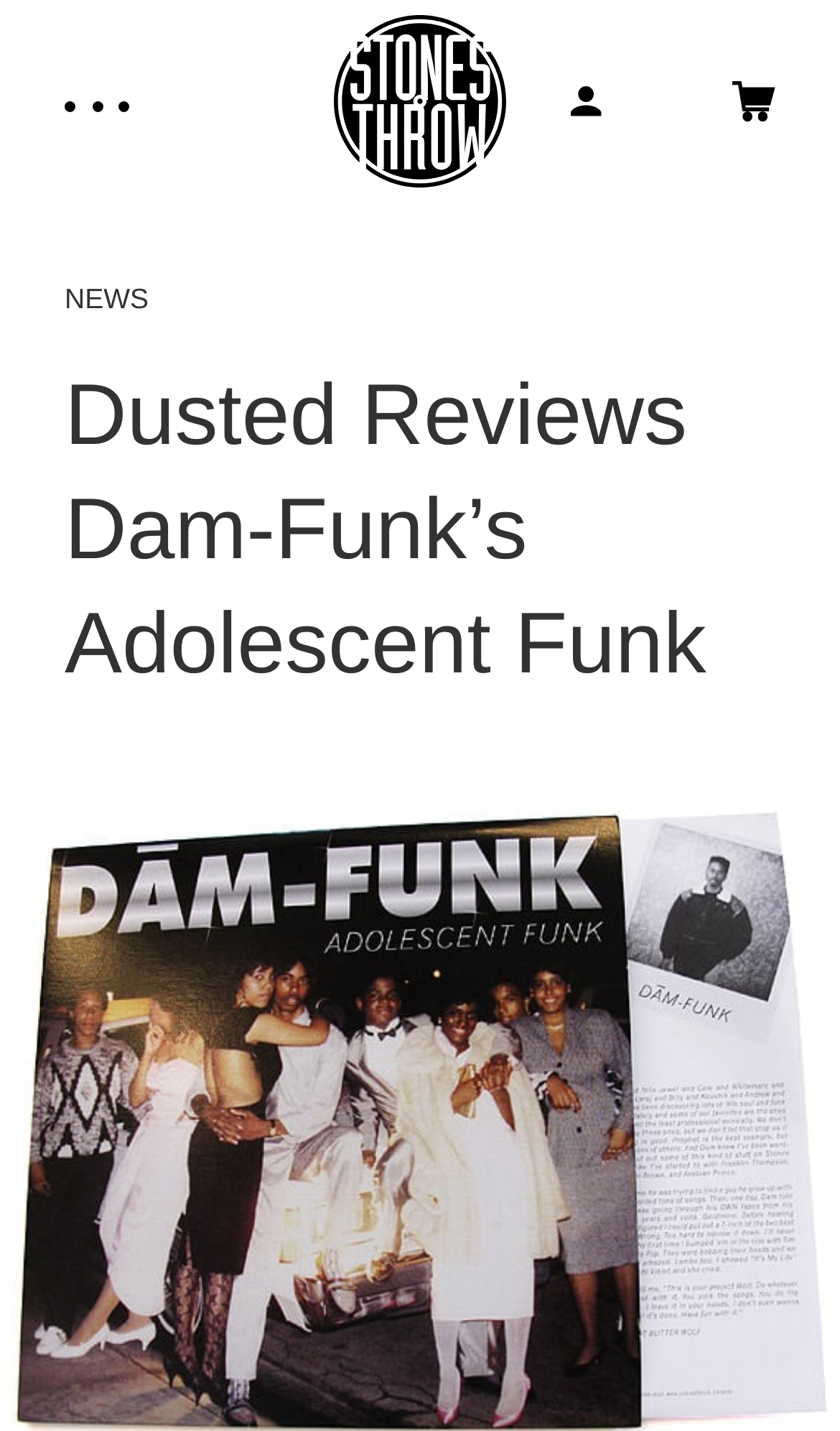Please provide a detailed answer to the question below by examining the image:
What section of the webpage is labeled as 'NEWS'?

I found a StaticText element with the text 'NEWS' located within a heading section, which suggests that this section is labeled as 'NEWS'.